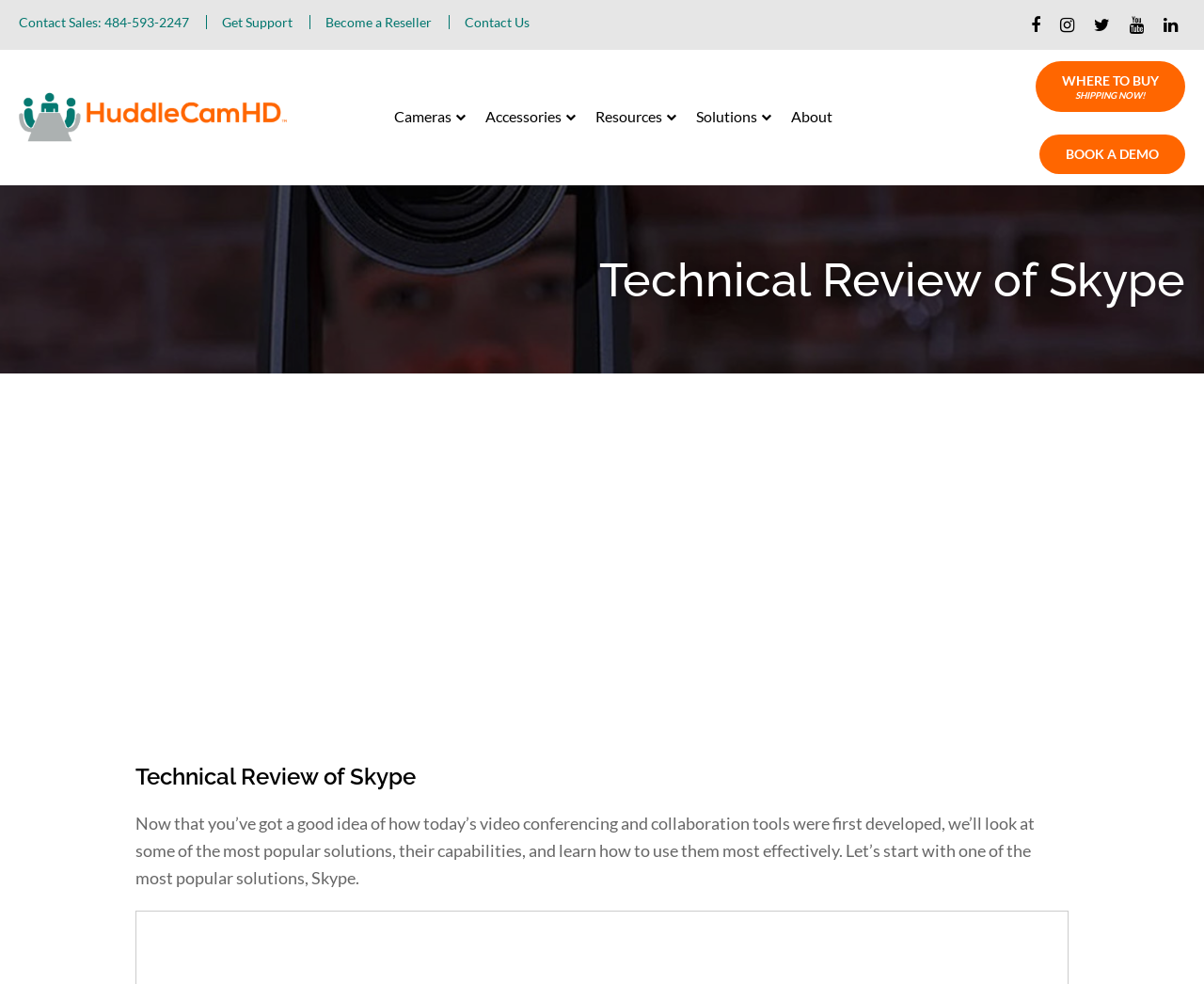What is the company's phone number for sales?
Respond to the question with a well-detailed and thorough answer.

The phone number can be found in the top navigation bar, in the 'Contact Sales' link.